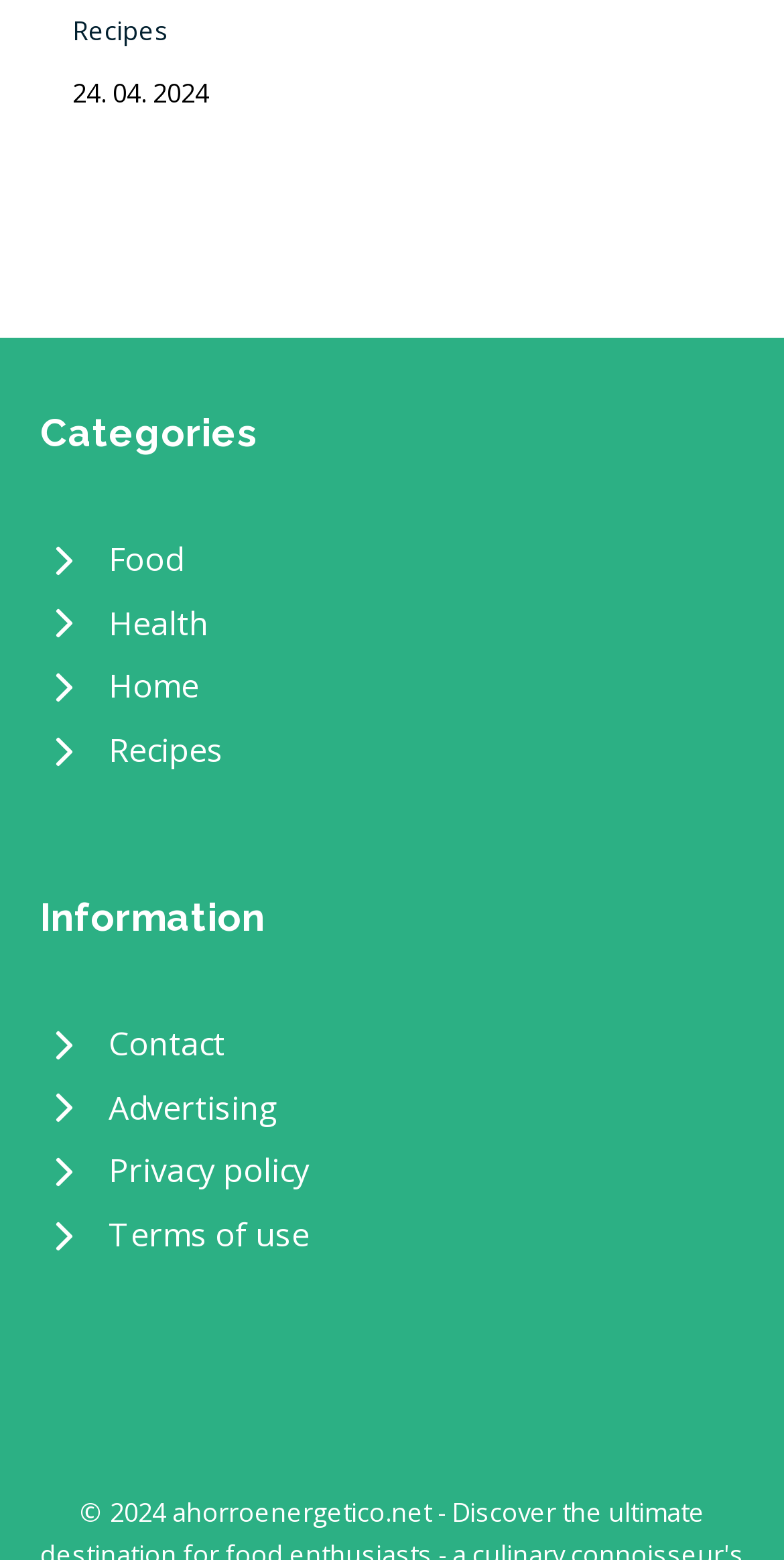Determine the bounding box coordinates of the section to be clicked to follow the instruction: "Contact us". The coordinates should be given as four float numbers between 0 and 1, formatted as [left, top, right, bottom].

[0.051, 0.65, 0.949, 0.69]